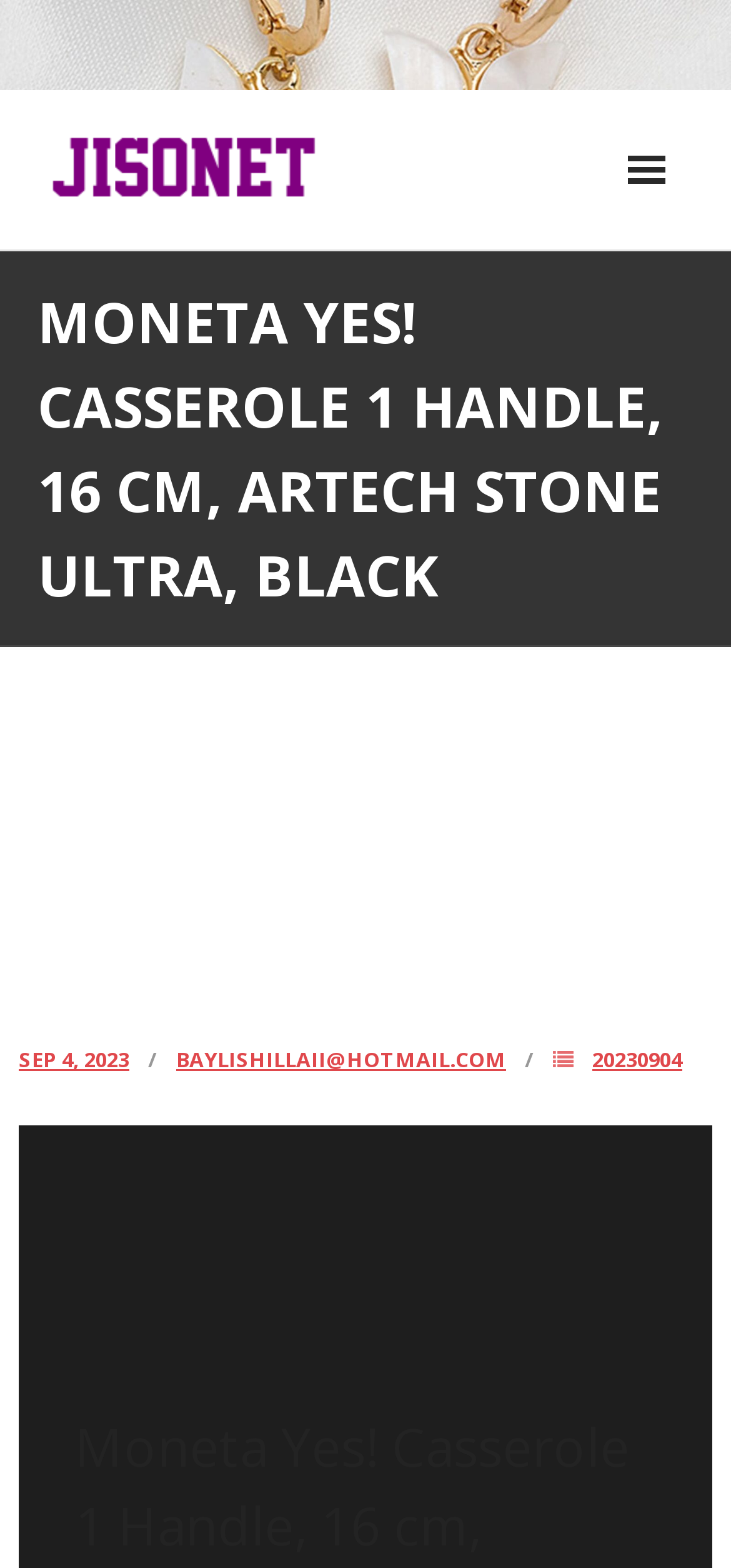Give a concise answer using one word or a phrase to the following question:
What is the code mentioned on the page?

20230904